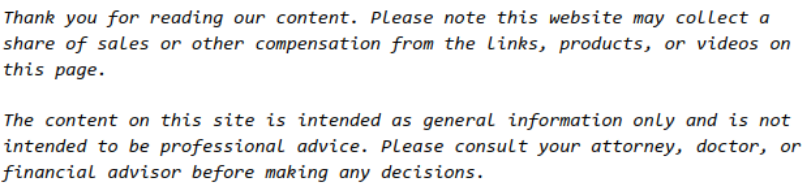What type of advice should not be interpreted from the content?
Please interpret the details in the image and answer the question thoroughly.

The disclaimer explicitly states that the information provided is intended for general guidance and should not be interpreted as professional advice, such as legal, medical, or financial advice, and readers should consult relevant professionals before making significant decisions.